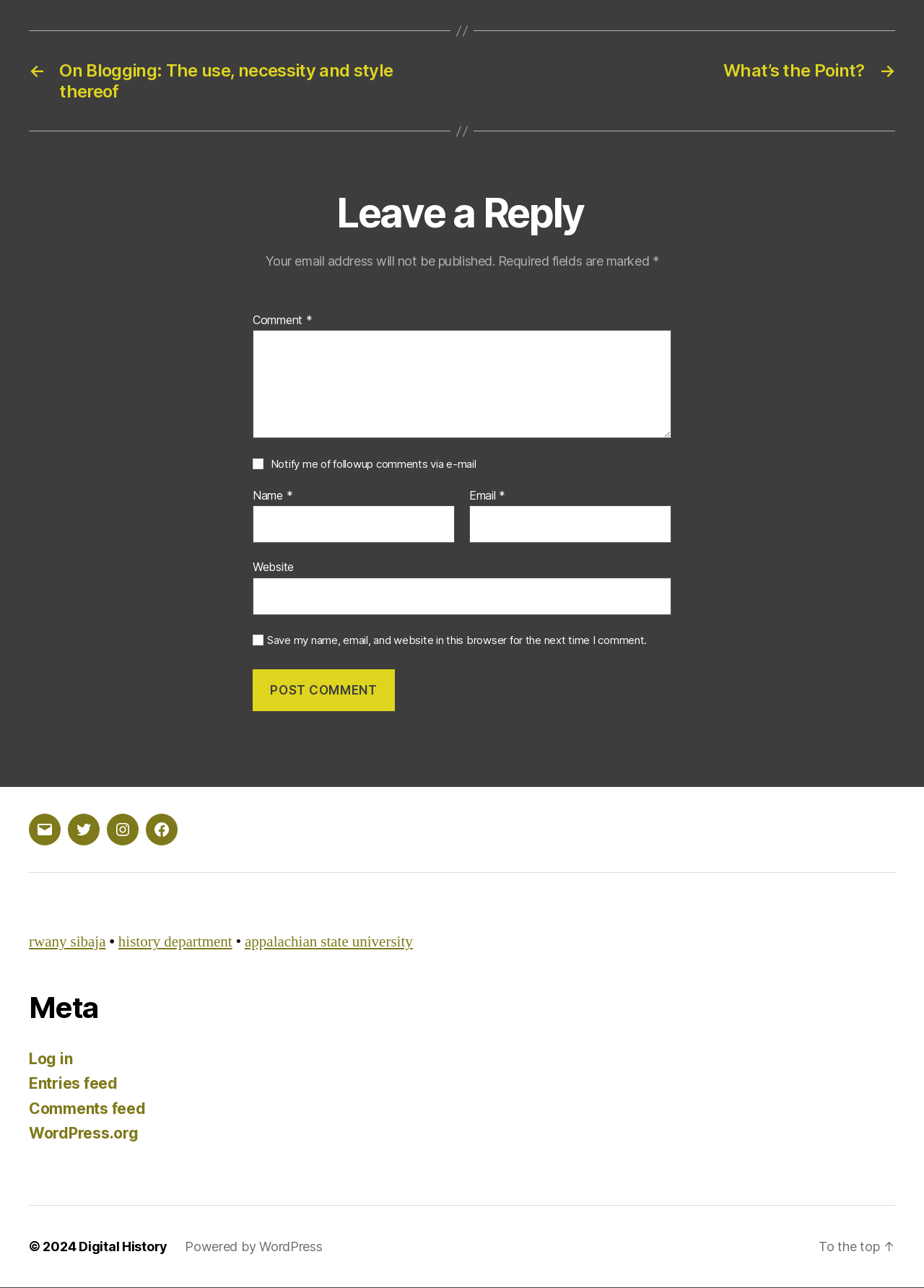What is the 'Meta' section used for?
Based on the screenshot, provide a one-word or short-phrase response.

To access login and feed options